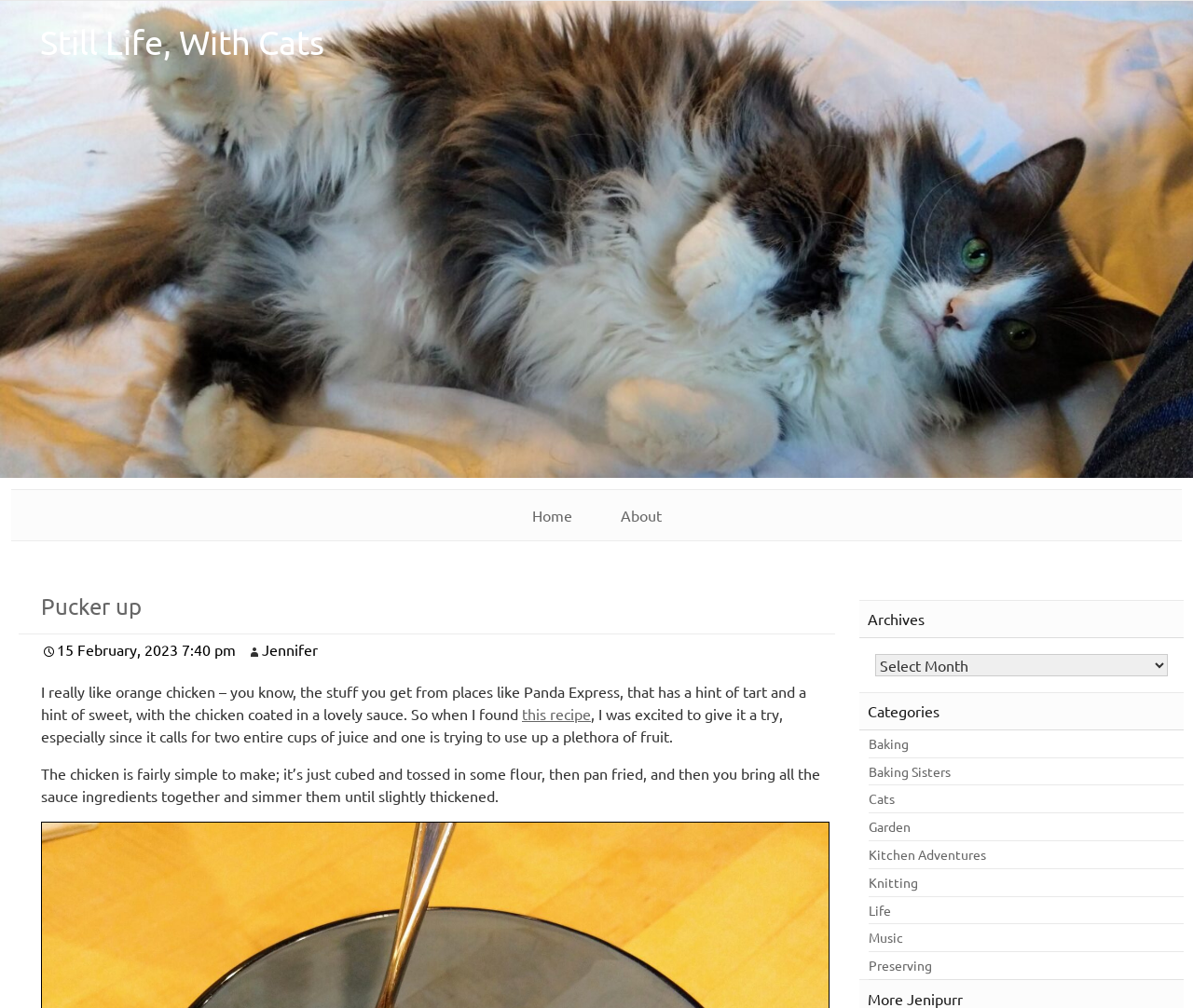Give a concise answer using one word or a phrase to the following question:
What is the date of the current article?

15 February, 2023